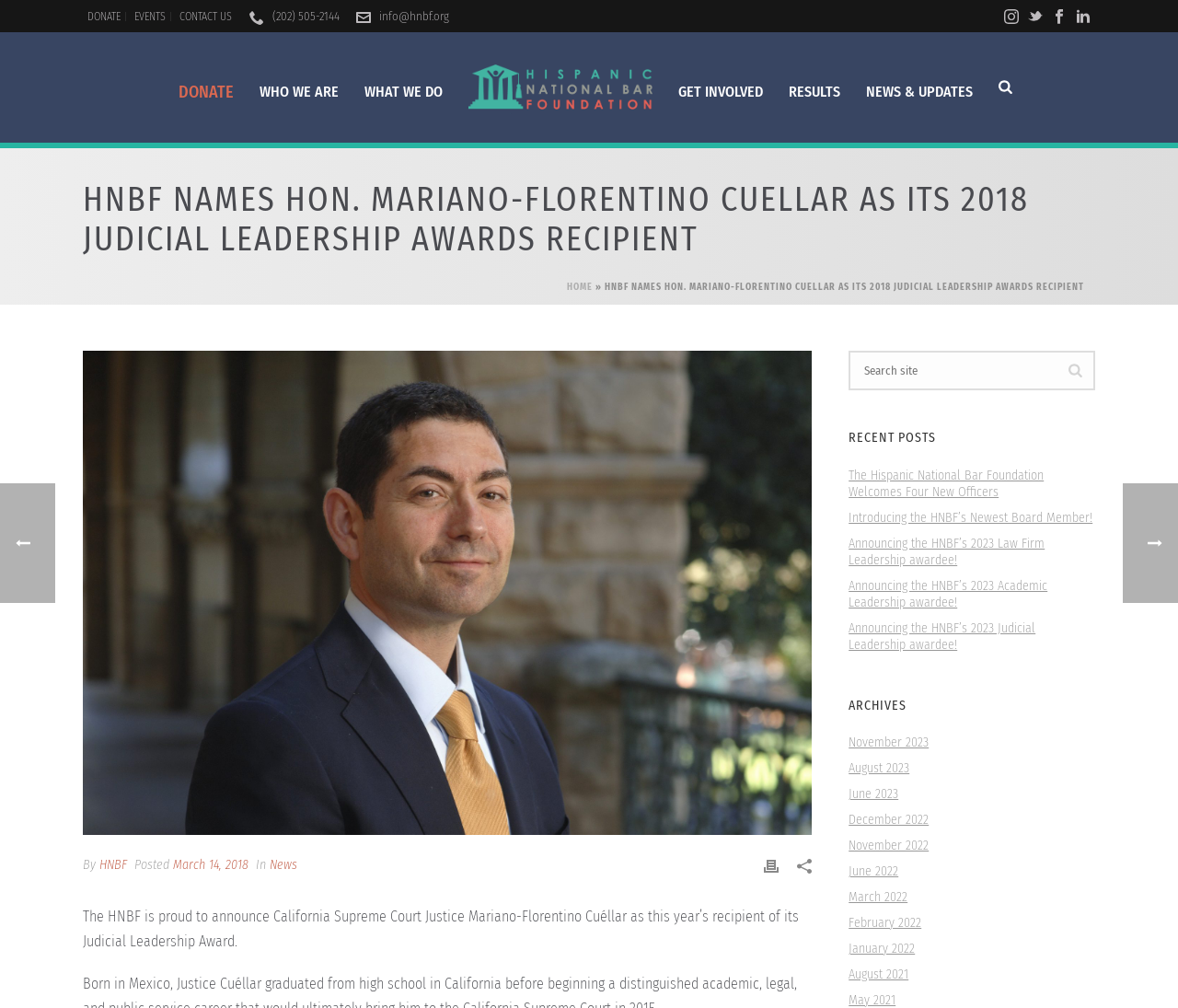Reply to the question with a brief word or phrase: What is the name of the award recipient?

Mariano-Florentino Cuéllar